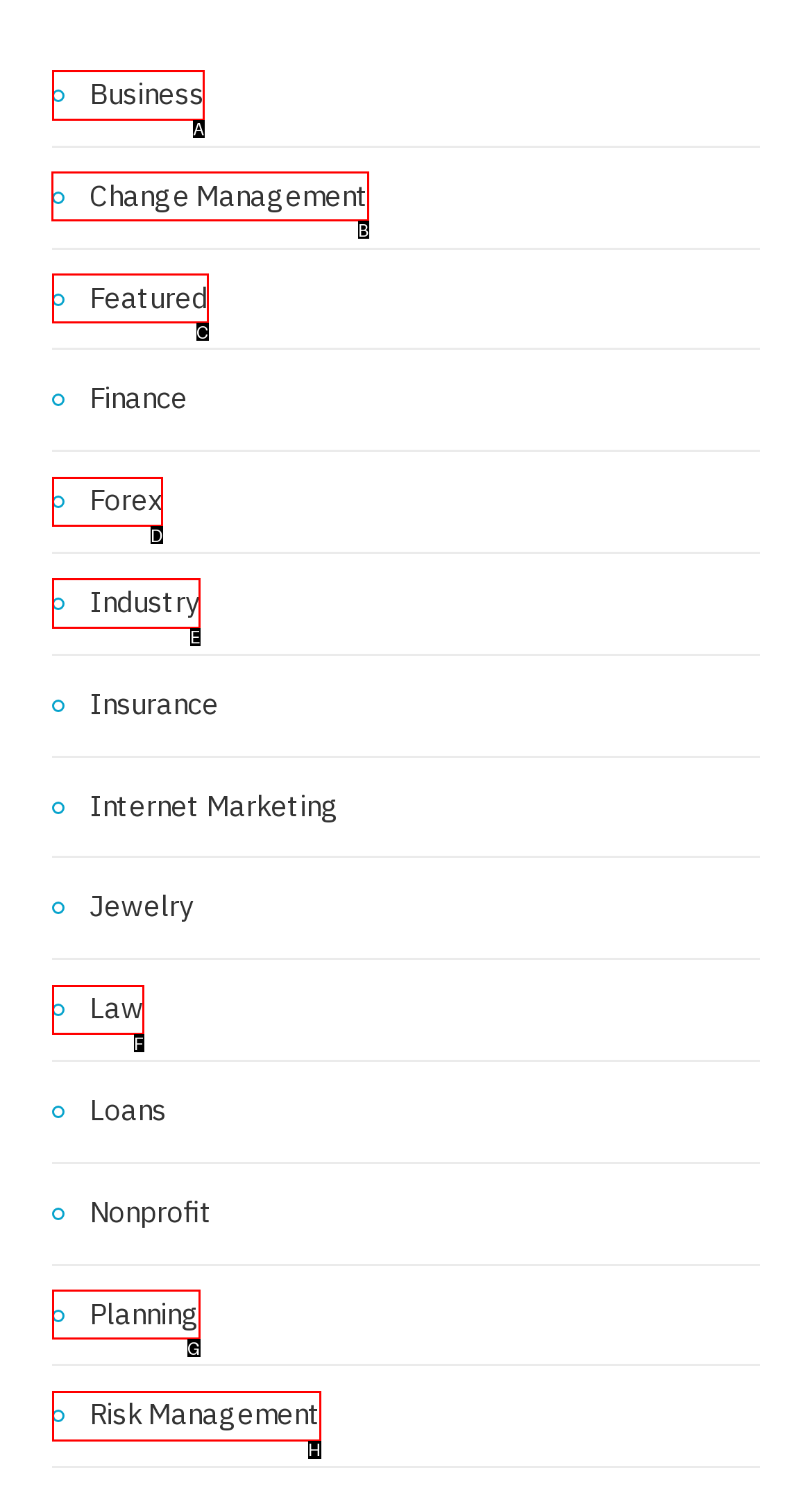Identify the letter of the UI element you should interact with to perform the task: View Change Management
Reply with the appropriate letter of the option.

B